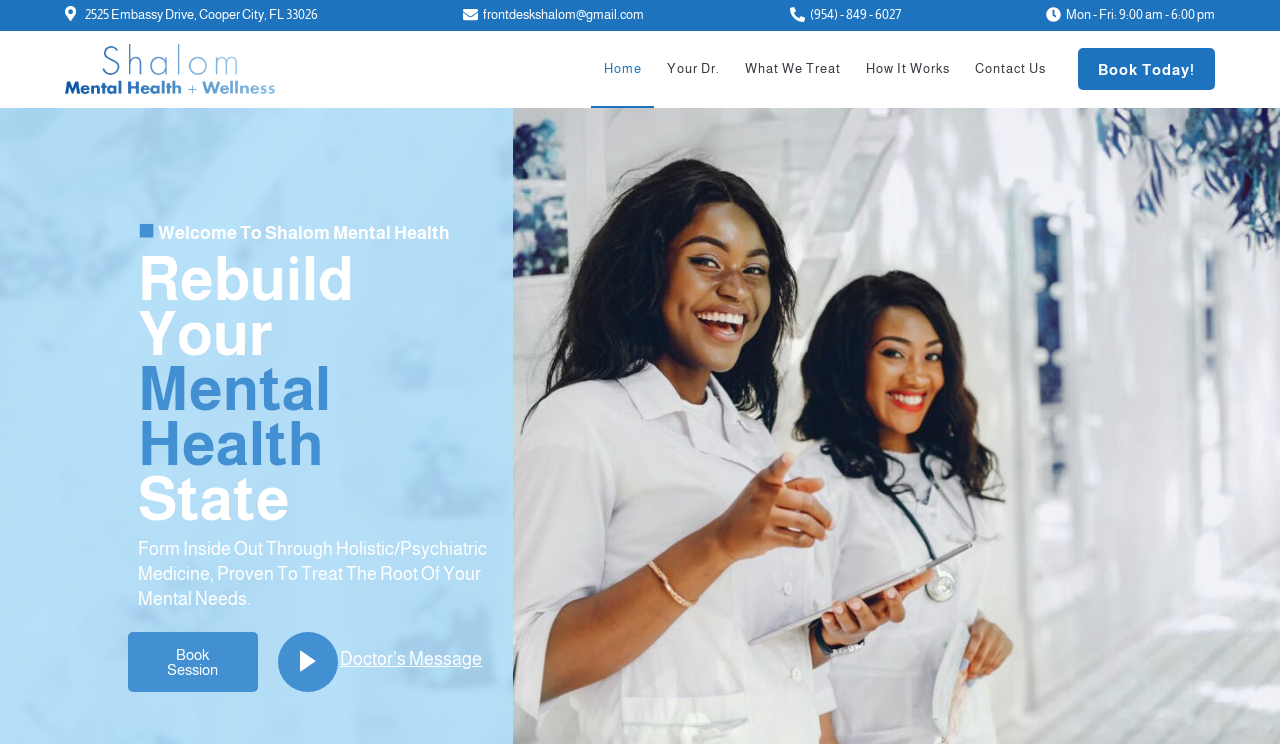What is the phone number of Shalom Mental Health & Wellness?
Your answer should be a single word or phrase derived from the screenshot.

(954) - 849 - 6027